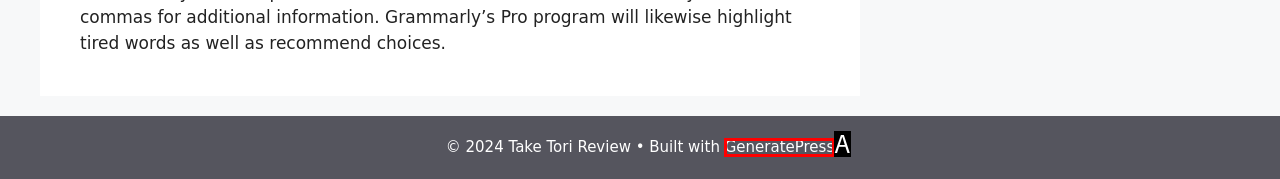Find the HTML element that suits the description: GeneratePress
Indicate your answer with the letter of the matching option from the choices provided.

A